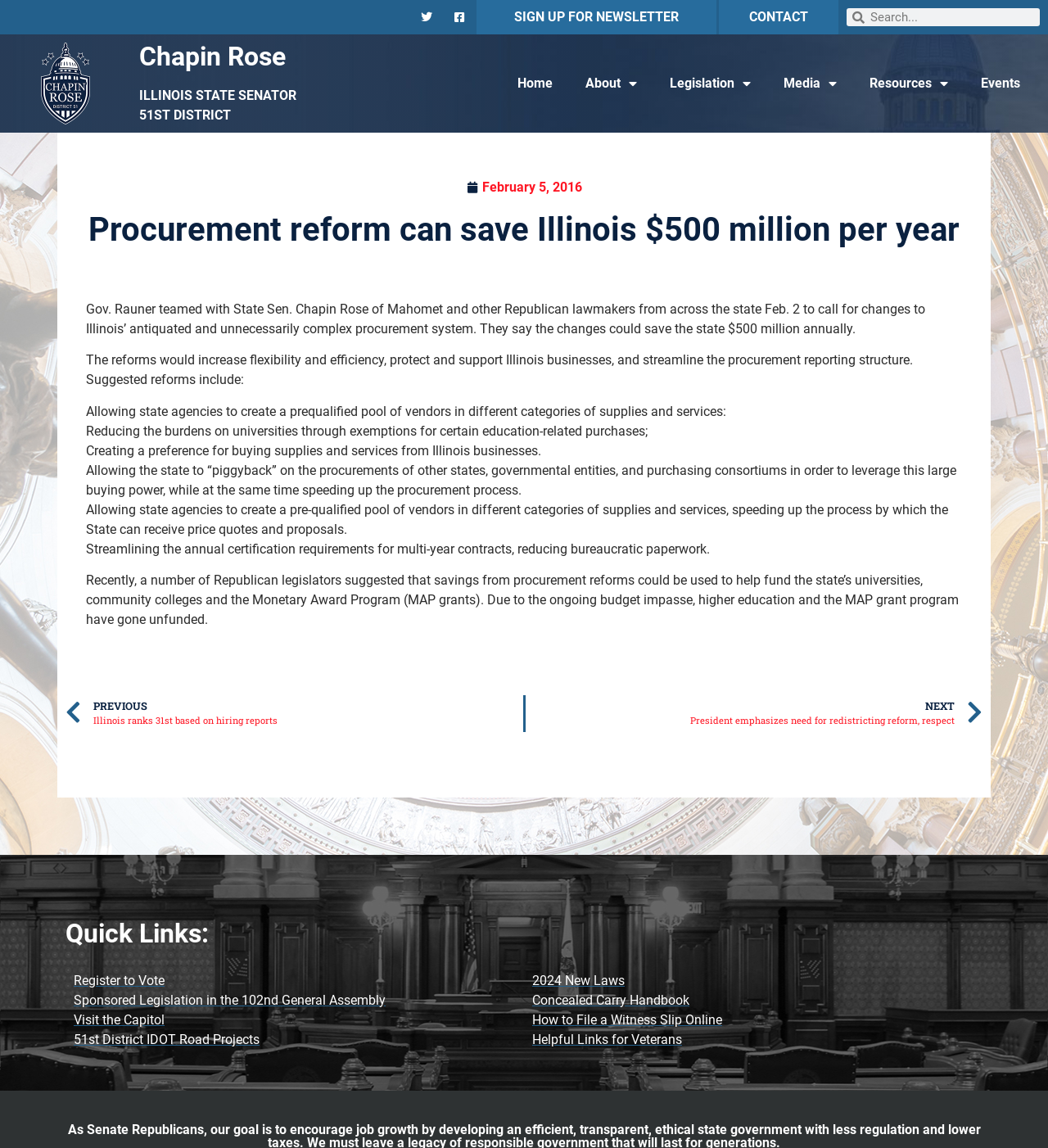Based on the element description: "51st District IDOT Road Projects", identify the UI element and provide its bounding box coordinates. Use four float numbers between 0 and 1, [left, top, right, bottom].

[0.07, 0.897, 0.492, 0.914]